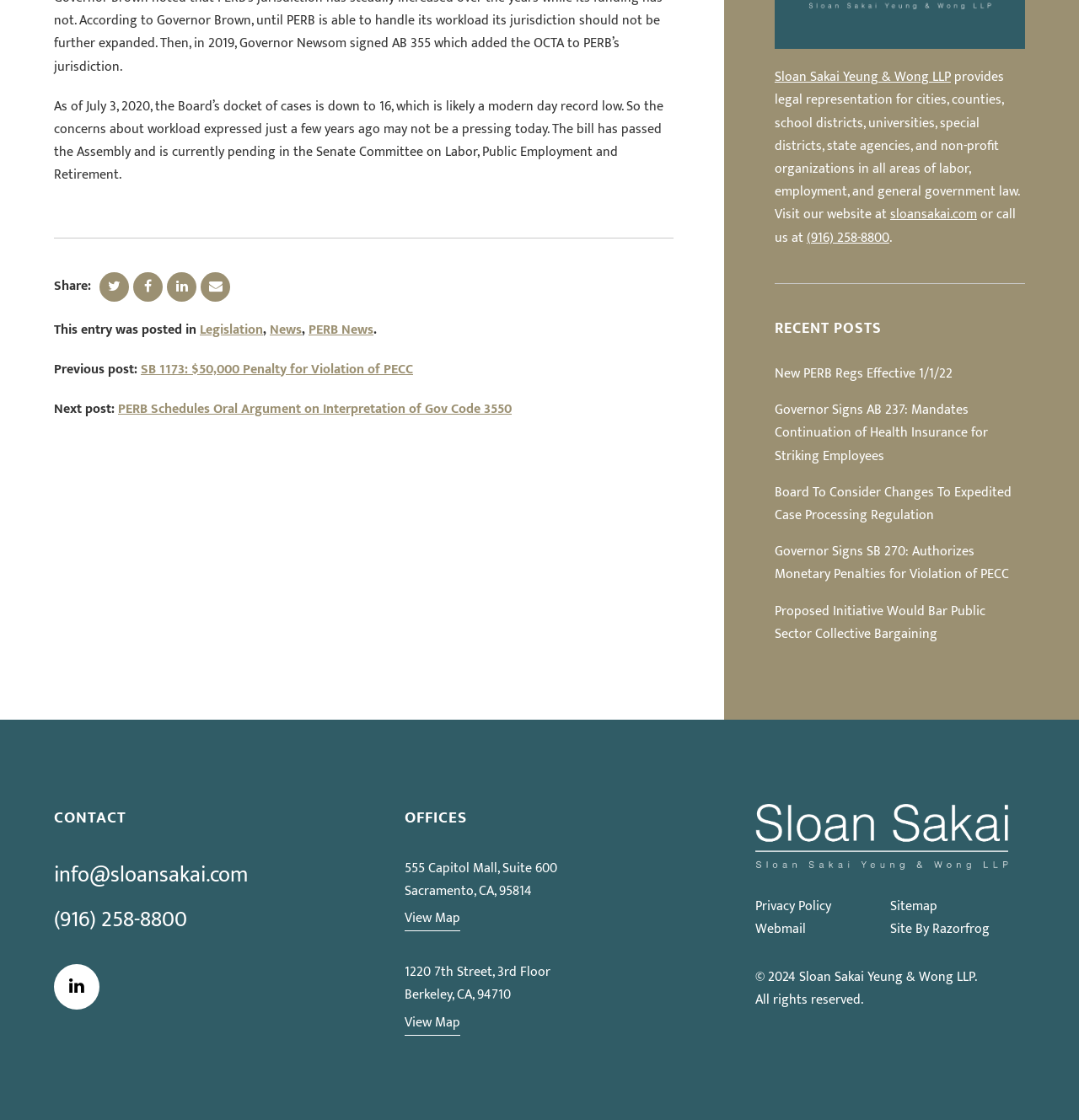Using a single word or phrase, answer the following question: 
What is the address of the Sacramento office?

555 Capitol Mall, Suite 600